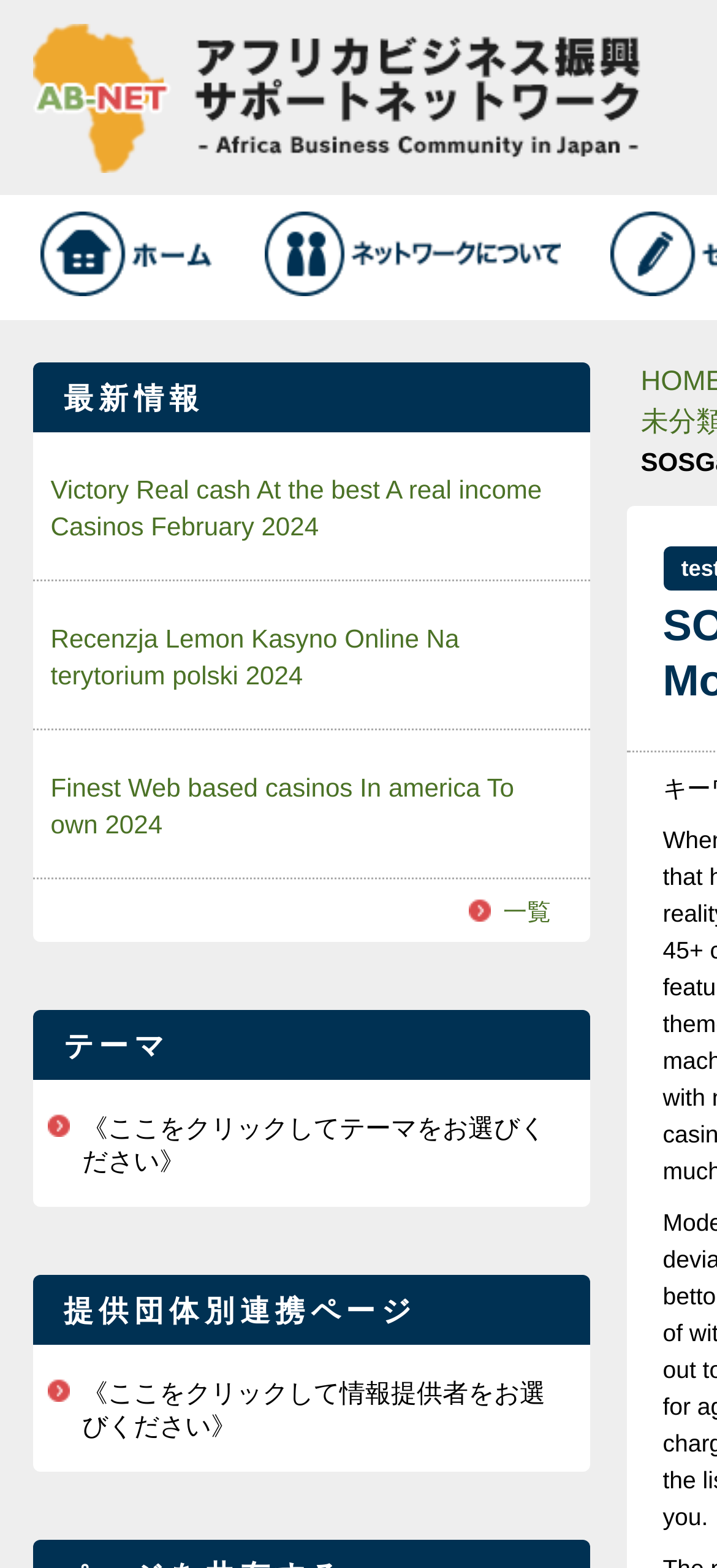What is the text of the last heading?
Answer with a single word or phrase, using the screenshot for reference.

提供団体別連携ページ